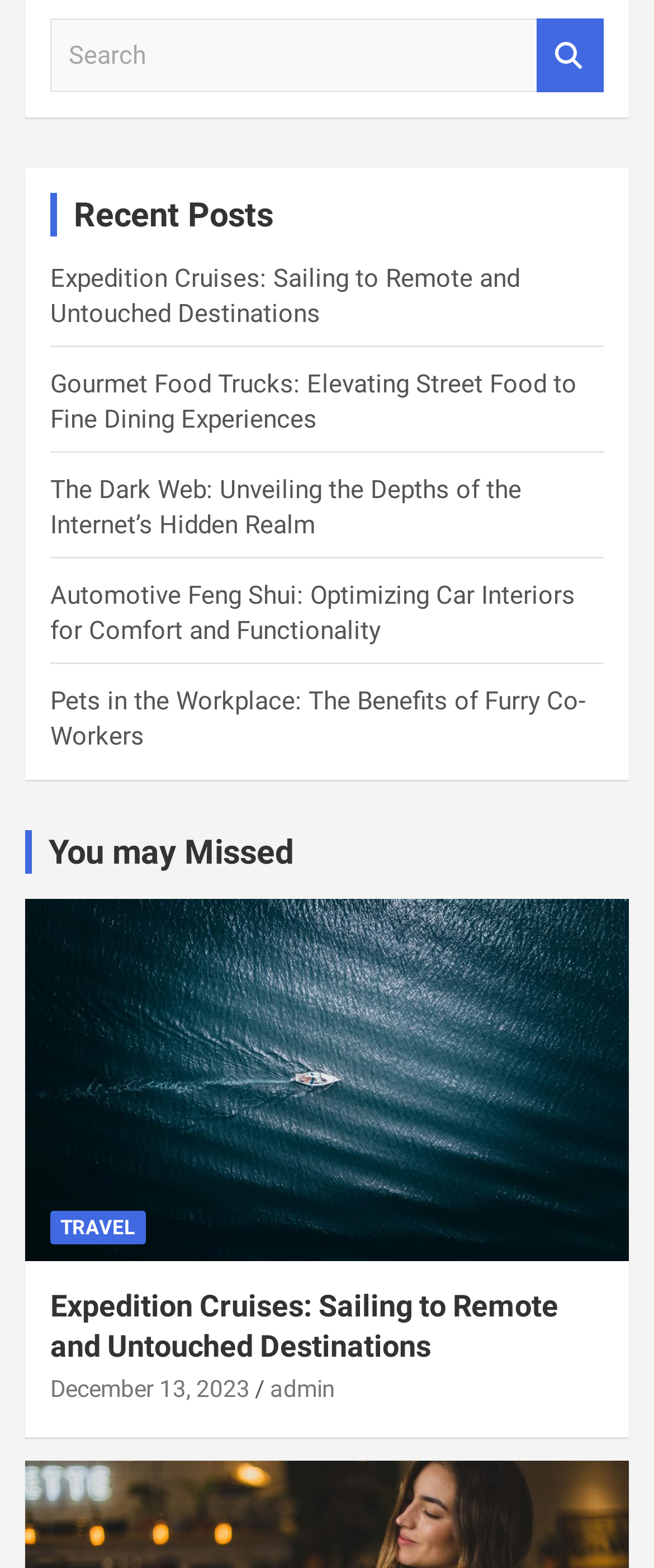Determine the bounding box of the UI element mentioned here: "Travel". The coordinates must be in the format [left, top, right, bottom] with values ranging from 0 to 1.

[0.077, 0.772, 0.223, 0.794]